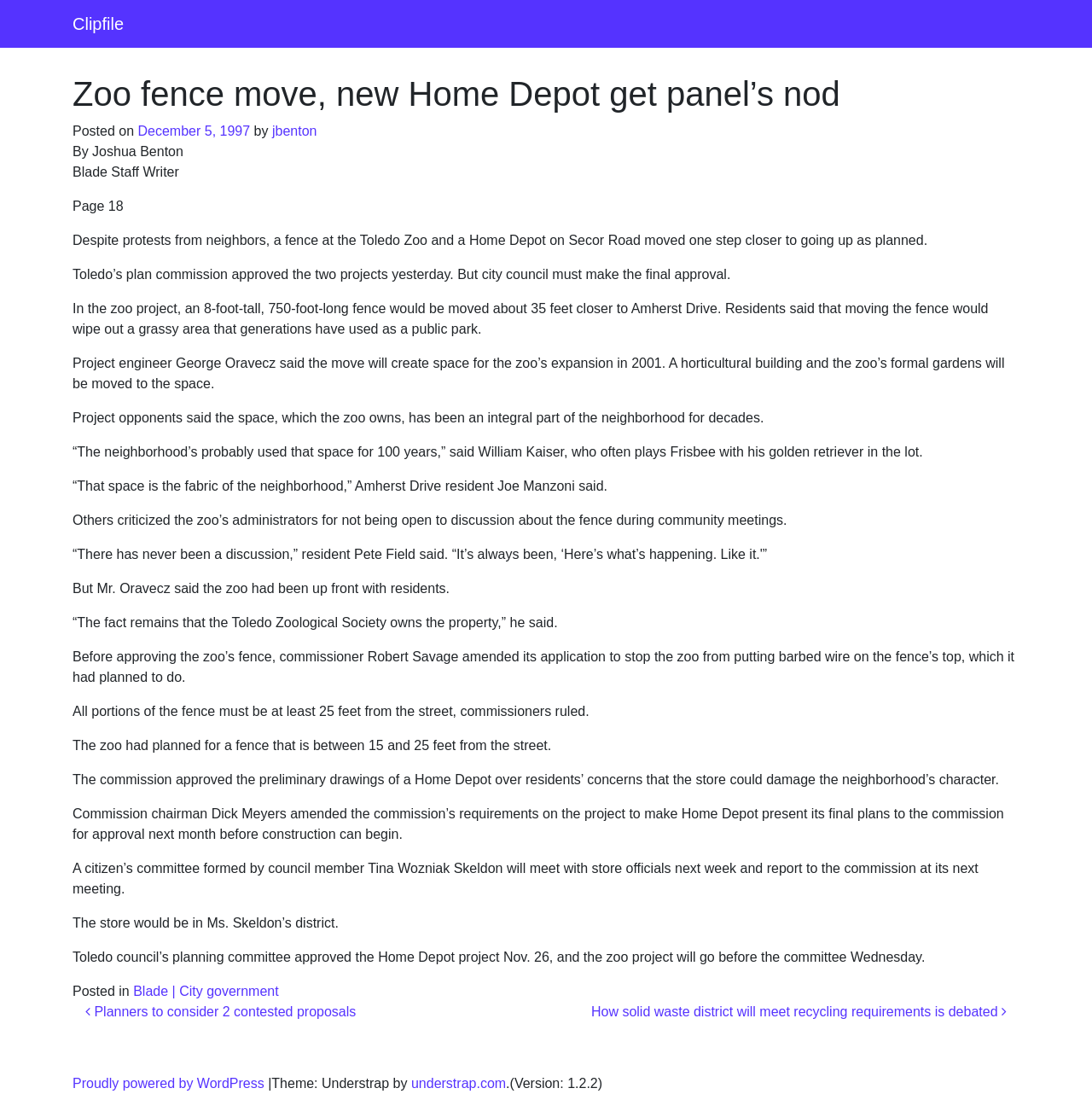Please determine the bounding box coordinates of the element to click on in order to accomplish the following task: "View the next post". Ensure the coordinates are four float numbers ranging from 0 to 1, i.e., [left, top, right, bottom].

[0.078, 0.918, 0.326, 0.931]